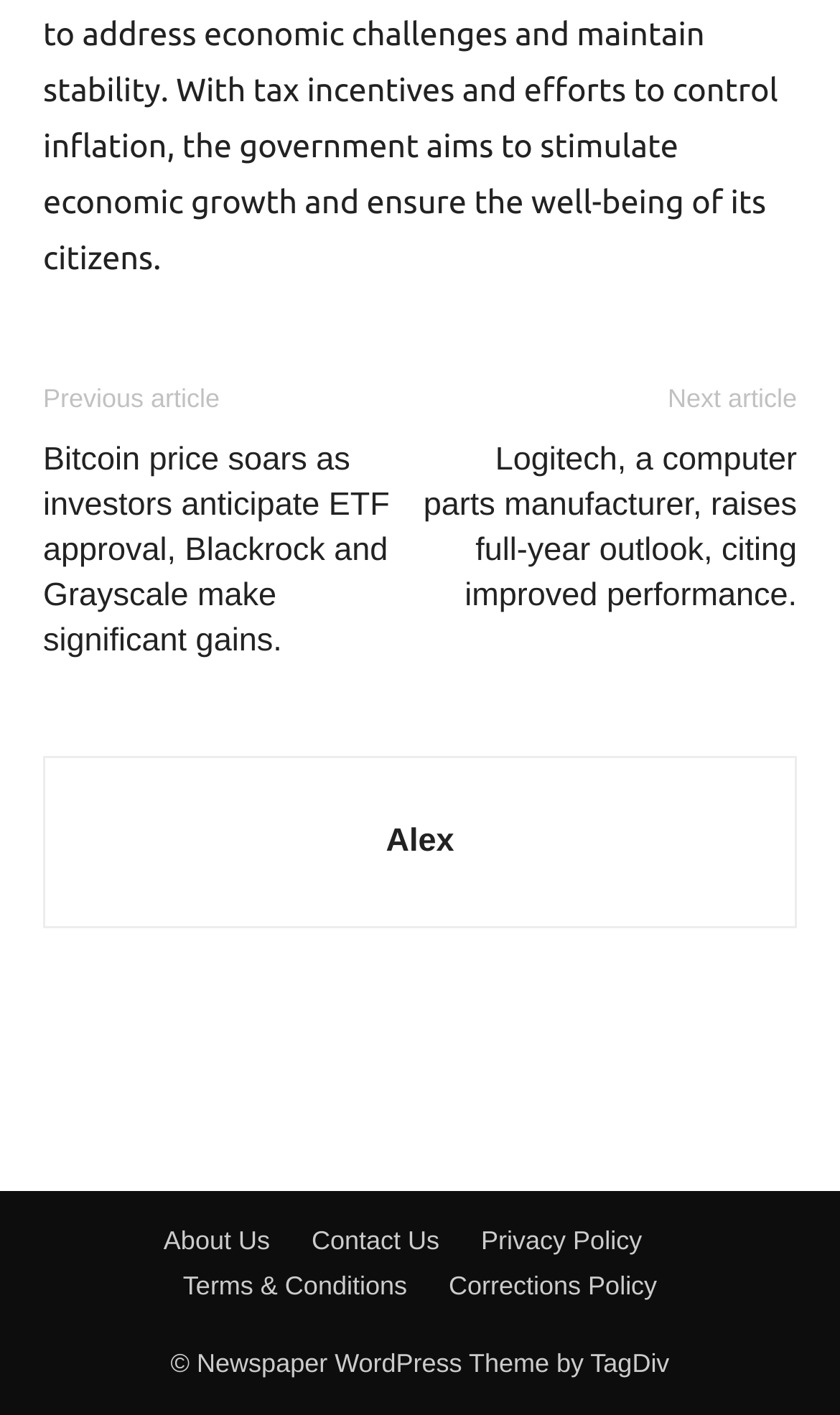Please identify the bounding box coordinates of the area that needs to be clicked to fulfill the following instruction: "View the next article."

[0.795, 0.271, 0.949, 0.293]